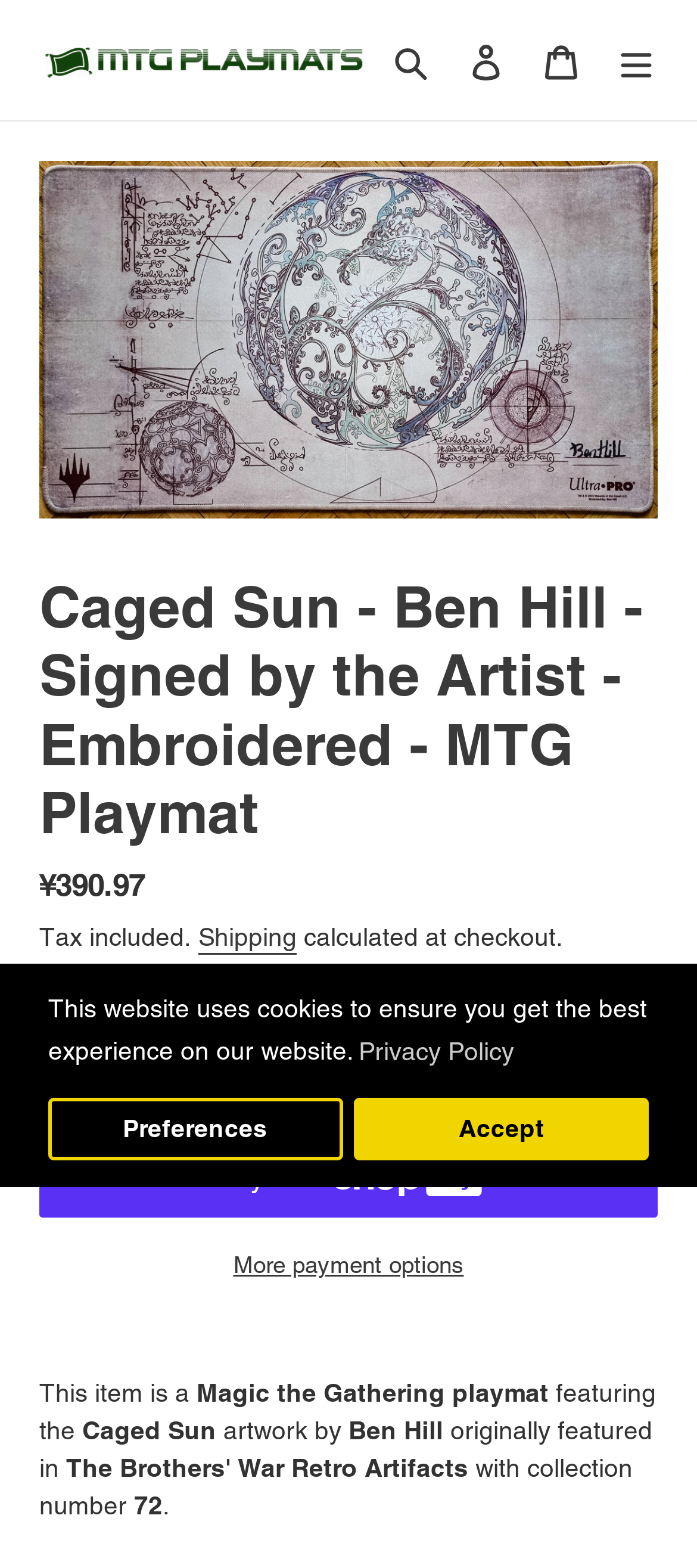Write an elaborate caption that captures the essence of the webpage.

This webpage is an e-commerce page for a Magic the Gathering playmat featuring the Caged Sun artwork by Ben Hill. At the top, there is a navigation bar with a logo, search button, login link, cart link, and a menu button. Below the navigation bar, there is a large image of the playmat, taking up most of the width of the page.

To the right of the image, there is a heading with the product name, followed by a description list with the regular price of ¥390.97, including tax. Below the price, there is a link to shipping information and a note that the tax will be calculated at checkout.

Underneath the price information, there are three buttons: "Add to cart", "Buy now with ShopPay", and "More payment options". The "Add to cart" button has a popup dialog.

Below the buttons, there is a paragraph of text describing the product, stating that it is a Magic the Gathering playmat featuring the Caged Sun artwork by Ben Hill, originally featured in The Brothers' War Retro Artifacts with collection number 72.

At the bottom of the page, there is a cookie bar with a description of the website's cookie policy and buttons to manage preferences and accept the policy.